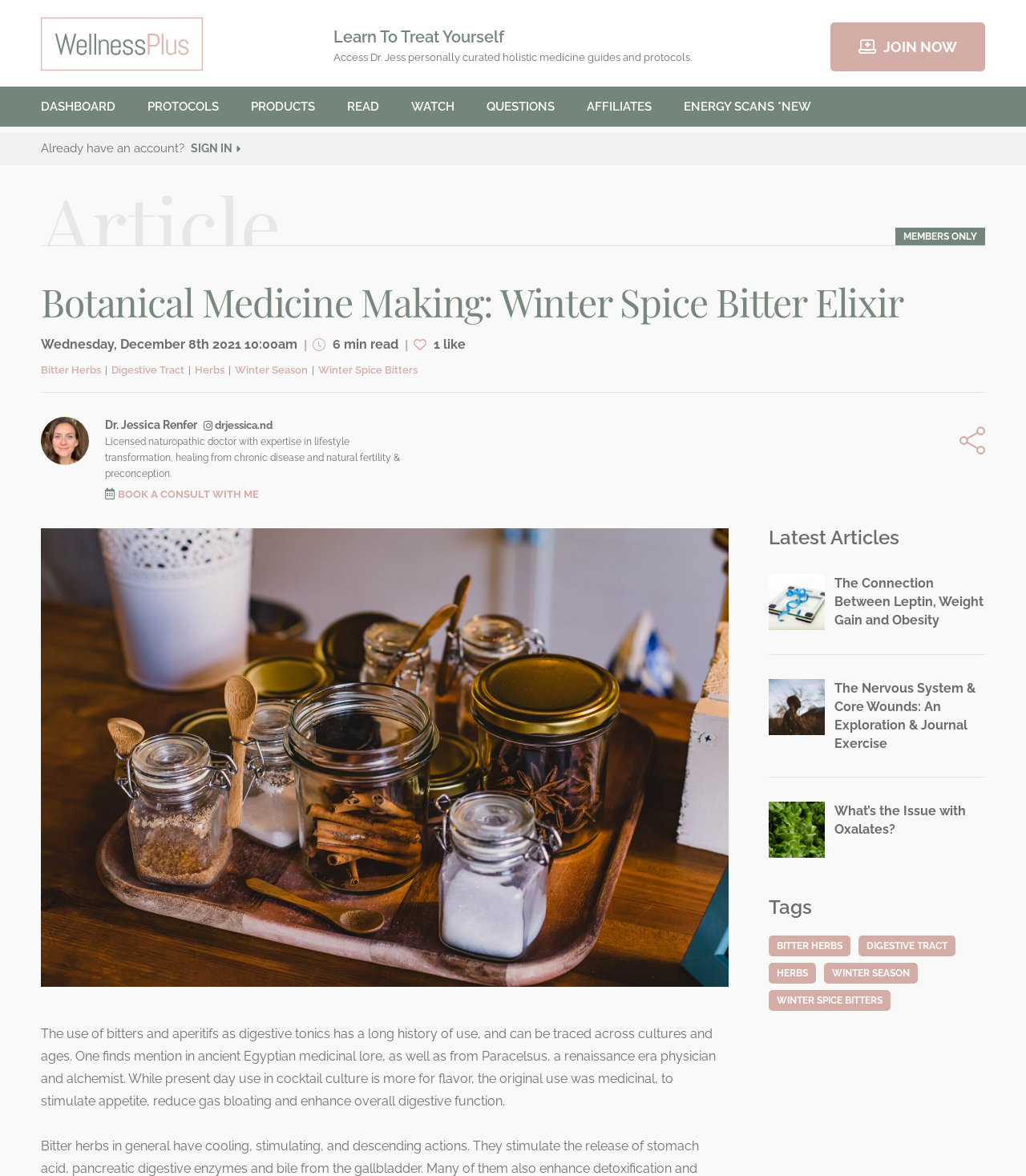Given the element description "parent_node: Learn To Treat Yourself", identify the bounding box of the corresponding UI element.

[0.04, 0.01, 0.198, 0.065]